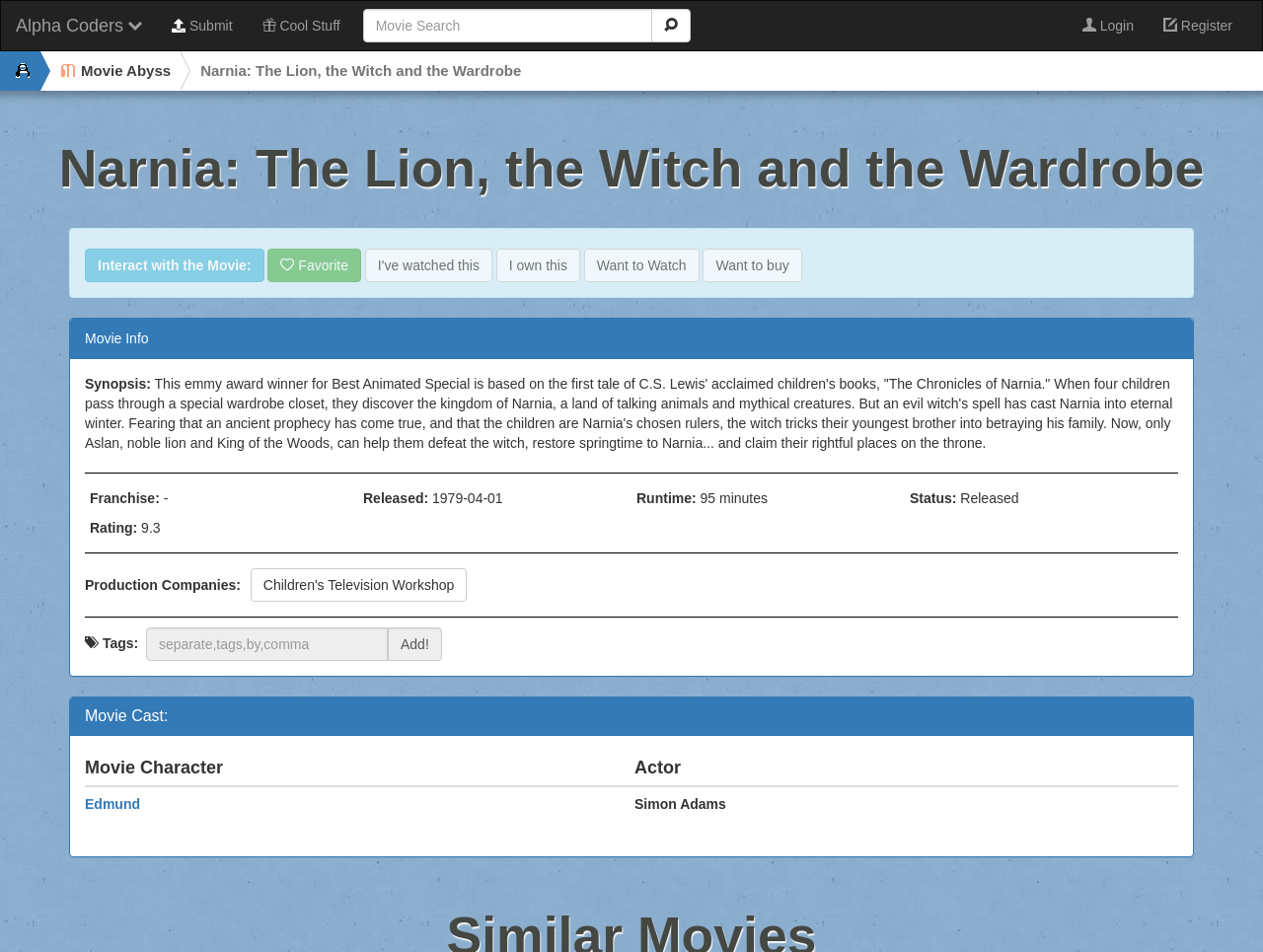Use a single word or phrase to answer the question: 
What is the runtime of the movie?

95 minutes